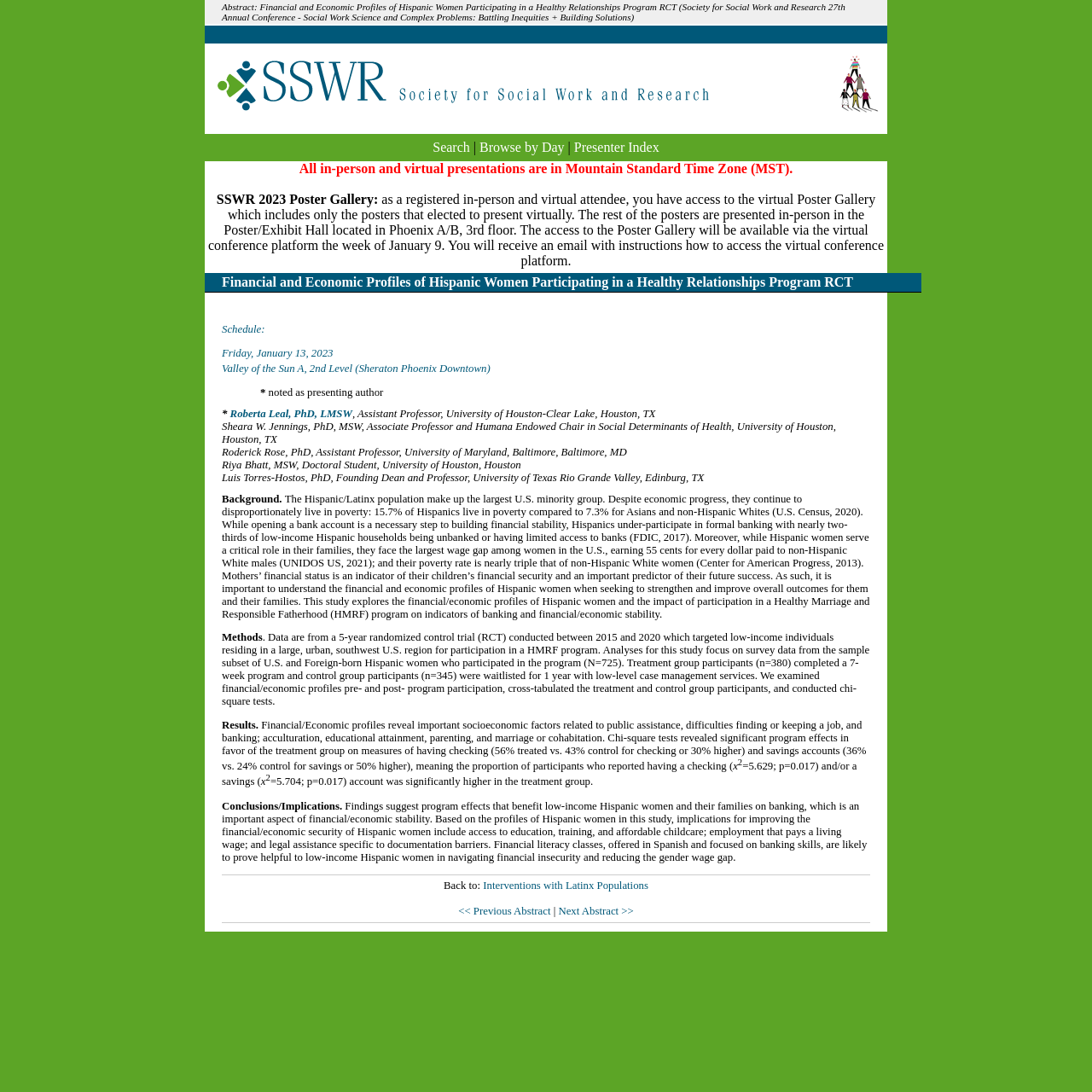Please give a one-word or short phrase response to the following question: 
What is the title of the abstract?

Financial and Economic Profiles of Hispanic Women